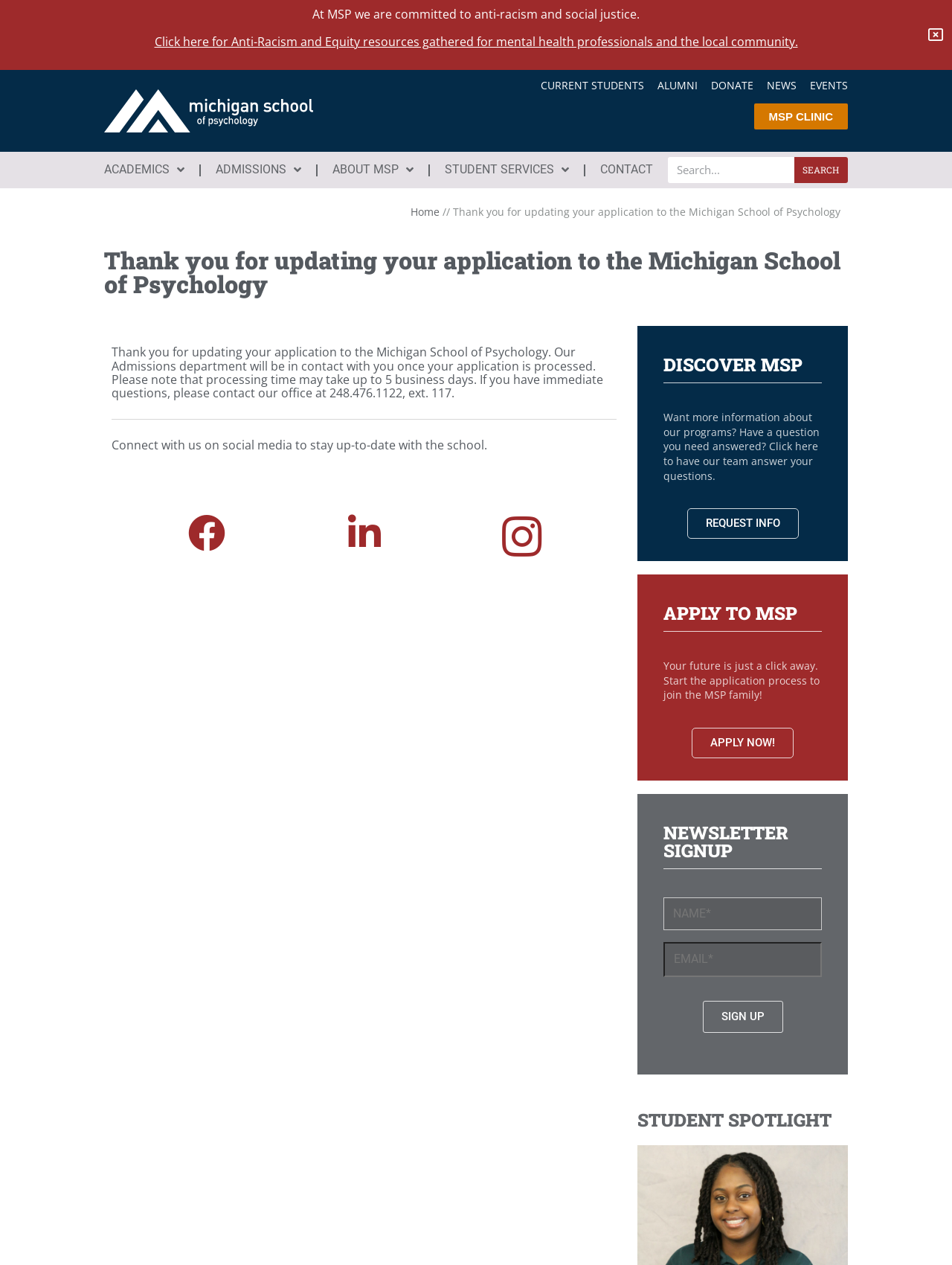Locate the heading on the webpage and return its text.

Thank you for updating your application to the Michigan School of Psychology